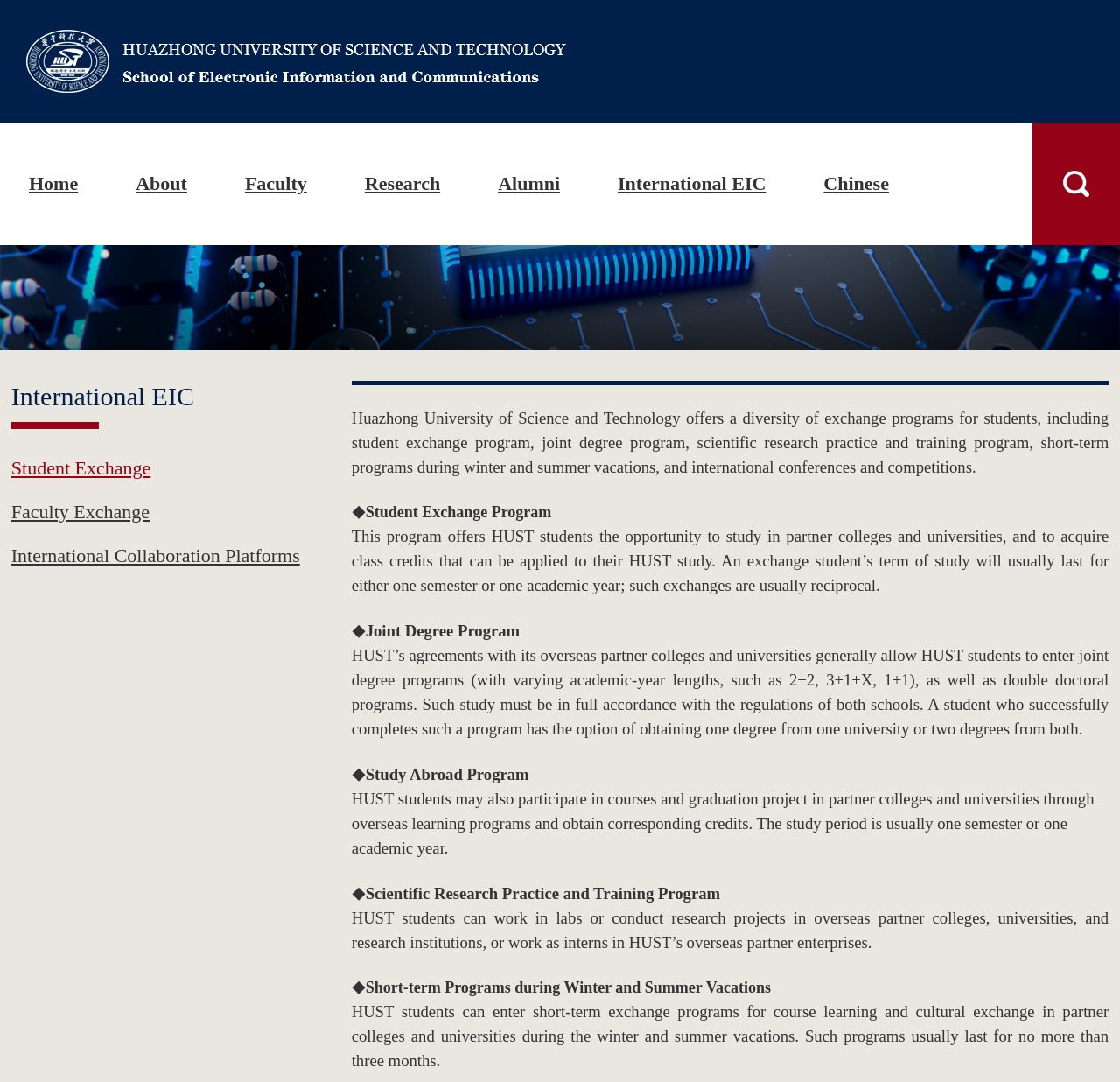Kindly determine the bounding box coordinates for the clickable area to achieve the given instruction: "Search for something".

[0.922, 0.113, 1.0, 0.227]